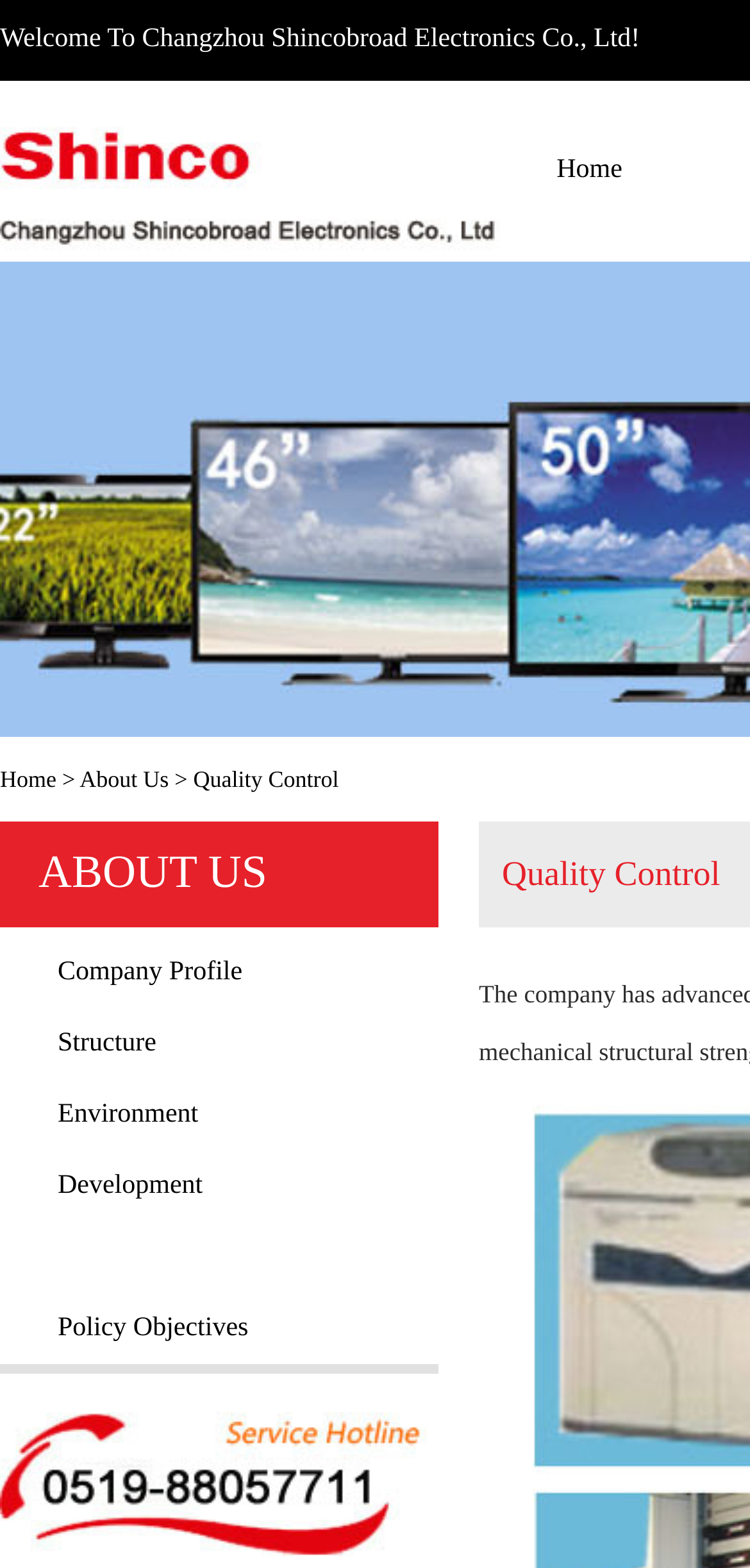Answer the question using only one word or a concise phrase: What are the subtopics under About Us?

Company Profile, Structure, Environment, etc.